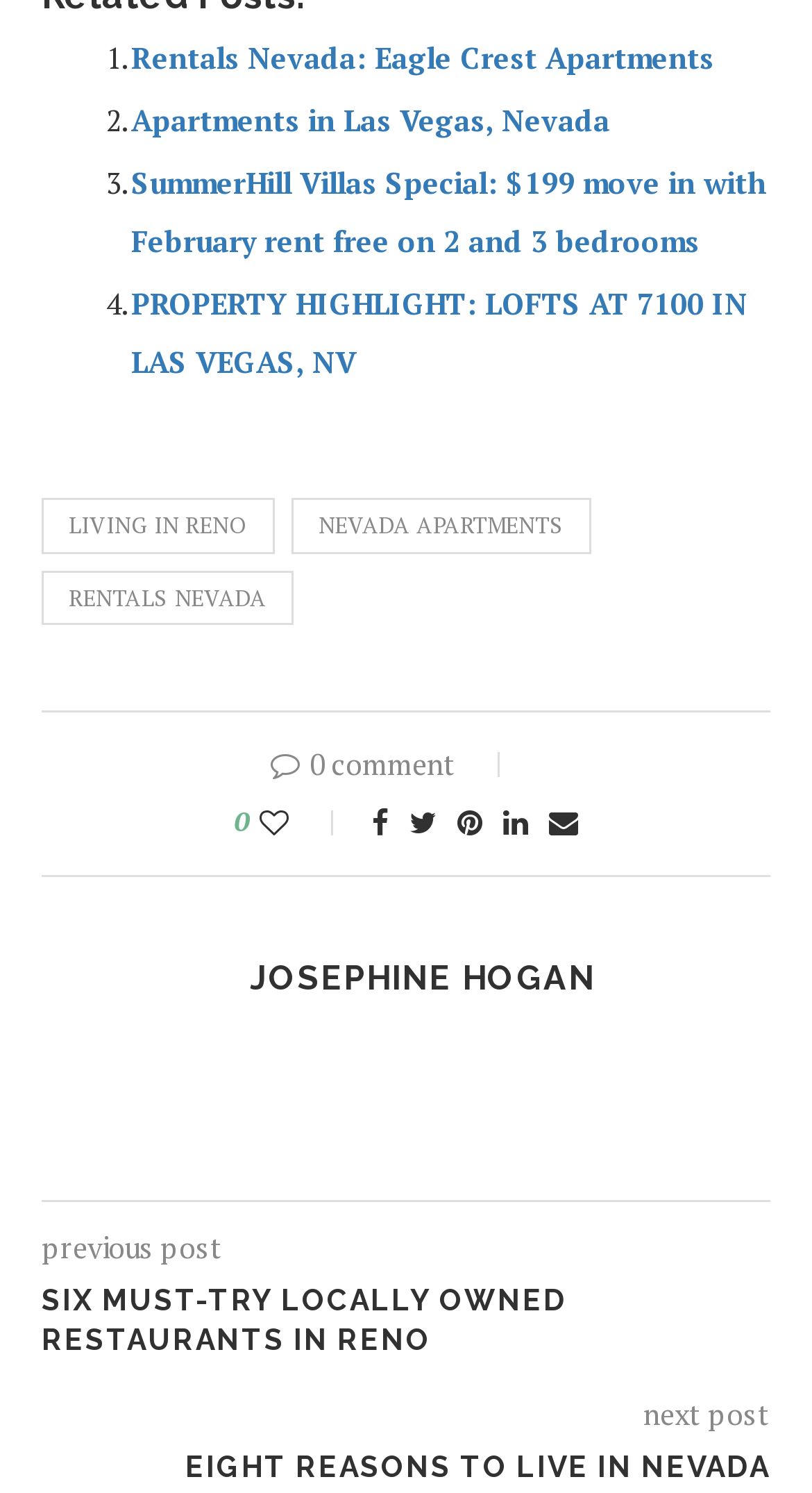What is the topic of the previous post?
Examine the image closely and answer the question with as much detail as possible.

The previous post is linked at the bottom of the webpage with the text 'previous post' and the title 'SIX MUST-TRY LOCALLY OWNED RESTAURANTS IN RENO', indicating that the previous post is about locally owned restaurants in Reno.